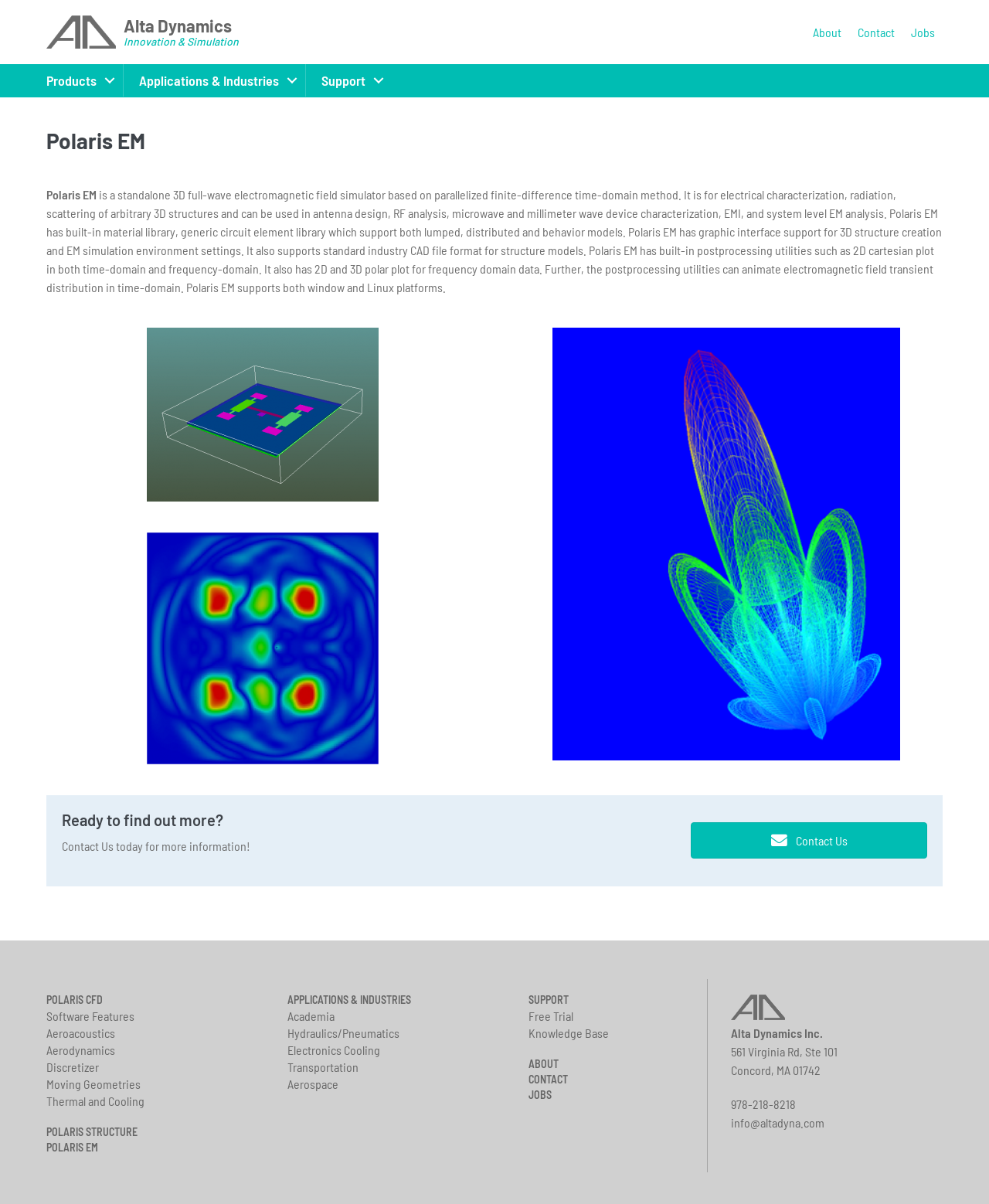What is the company name?
Carefully analyze the image and provide a detailed answer to the question.

The company name is mentioned at the bottom of the webpage, along with the address and contact information. It is Alta Dynamics Inc.